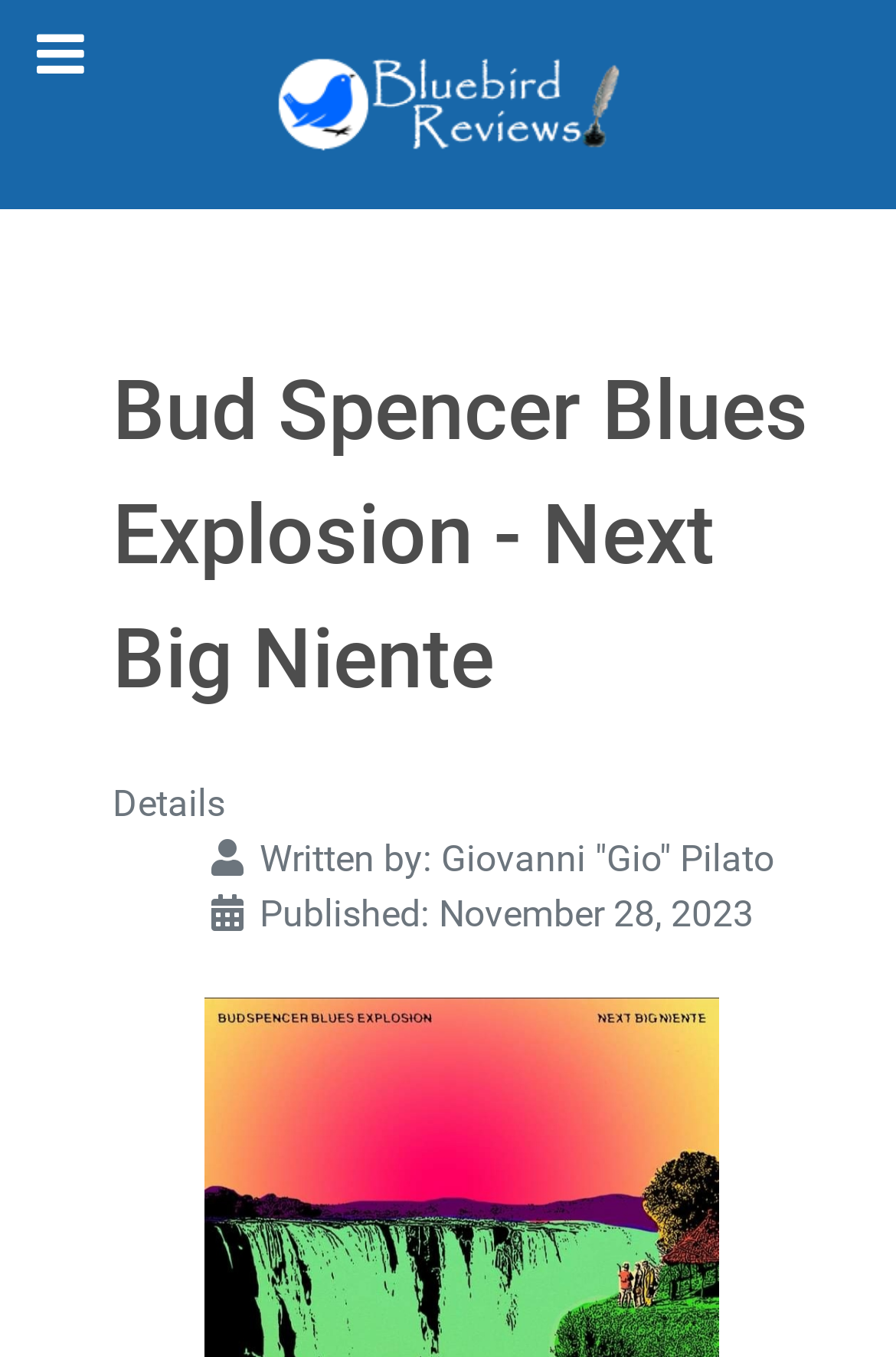Respond to the question below with a concise word or phrase:
Who wrote the album review?

Giovanni Gio Pilato